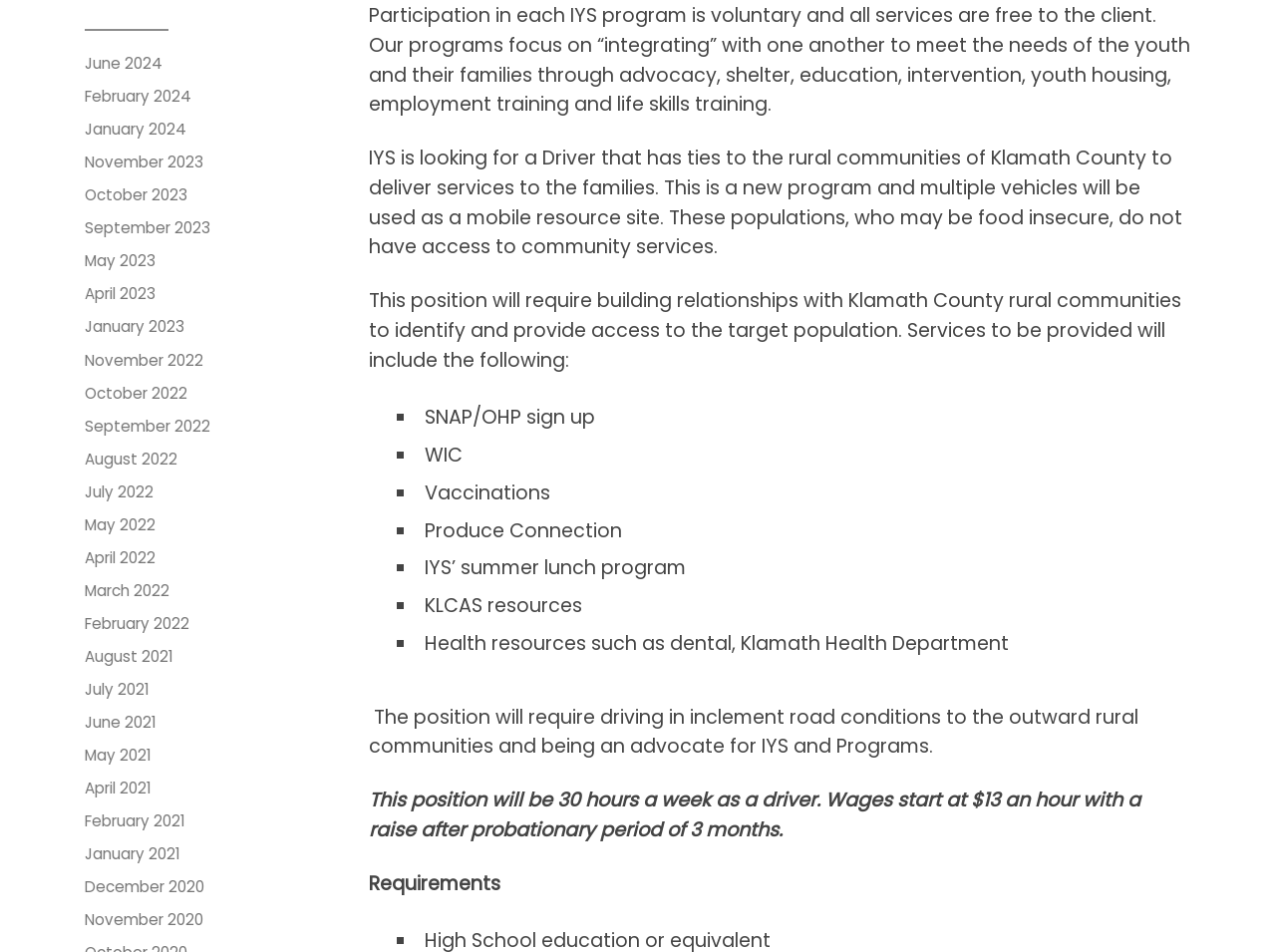Please determine the bounding box coordinates, formatted as (top-left x, top-left y, bottom-right x, bottom-right y), with all values as floating point numbers between 0 and 1. Identify the bounding box of the region described as: July 2022

[0.066, 0.504, 0.12, 0.529]